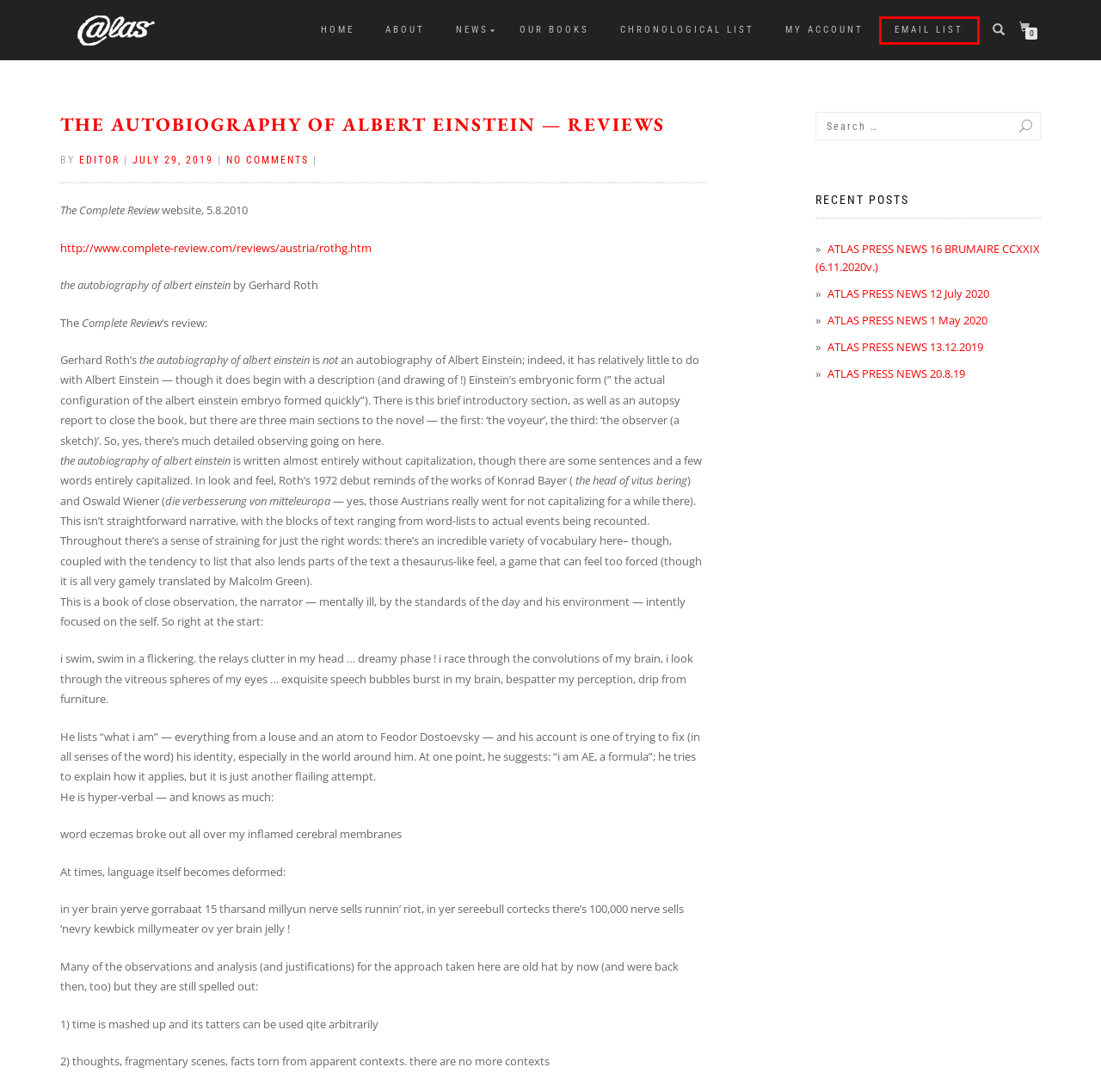A screenshot of a webpage is provided, featuring a red bounding box around a specific UI element. Identify the webpage description that most accurately reflects the new webpage after interacting with the selected element. Here are the candidates:
A. ATLAS PRESS NEWS 16 BRUMAIRE CCXXIX (6.11.2020v.) – Atlas Press
B. ATLAS PRESS NEWS 20.8.19 – Atlas Press
C. EMAIL LIST – Atlas Press
D. ATLAS PRESS NEWS 1 May 2020 – Atlas Press
E. the autobiography of albert einstein - Gerhard Roth
F. Atlas Press – Publishers of the Anti-Tradition Since 1983
G. News – Atlas Press
H. Products – Atlas Press

C